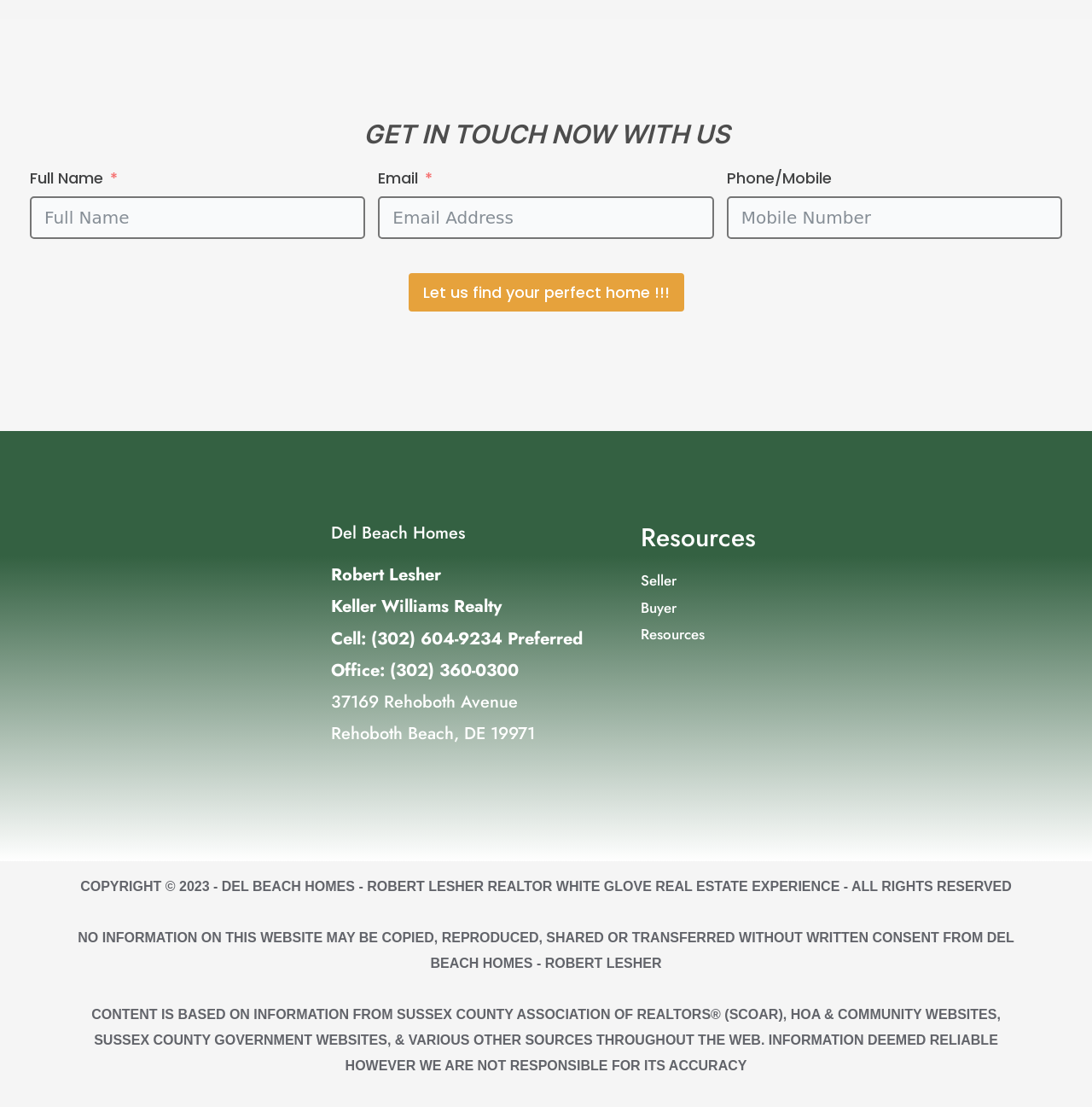Determine the bounding box coordinates of the clickable area required to perform the following instruction: "Enter full name". The coordinates should be represented as four float numbers between 0 and 1: [left, top, right, bottom].

[0.027, 0.178, 0.335, 0.216]